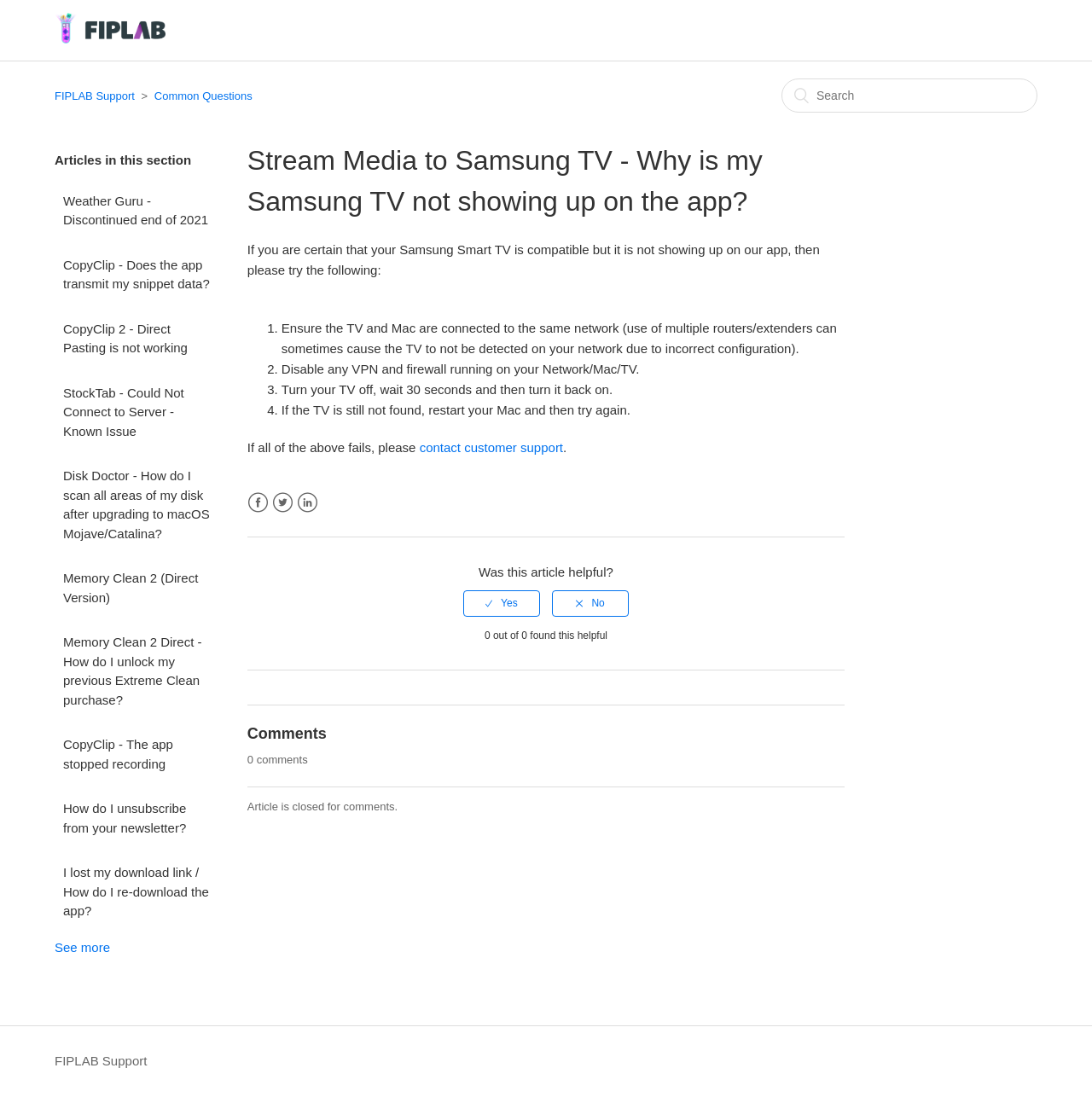Bounding box coordinates are given in the format (top-left x, top-left y, bottom-right x, bottom-right y). All values should be floating point numbers between 0 and 1. Provide the bounding box coordinate for the UI element described as: aria-label="Search" name="query" placeholder="Search"

[0.716, 0.072, 0.95, 0.103]